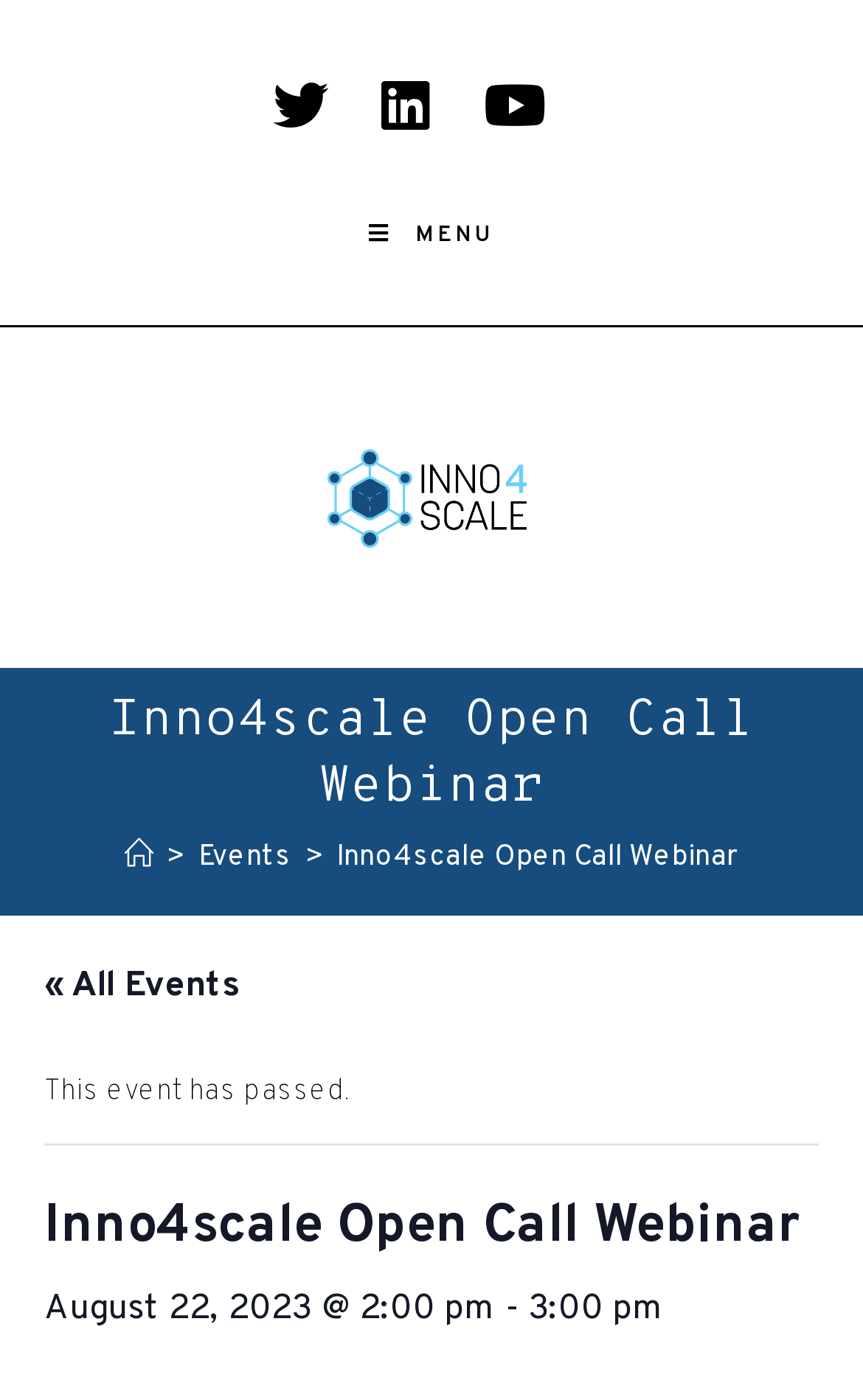Select the bounding box coordinates of the element I need to click to carry out the following instruction: "View all events".

[0.051, 0.689, 0.278, 0.721]